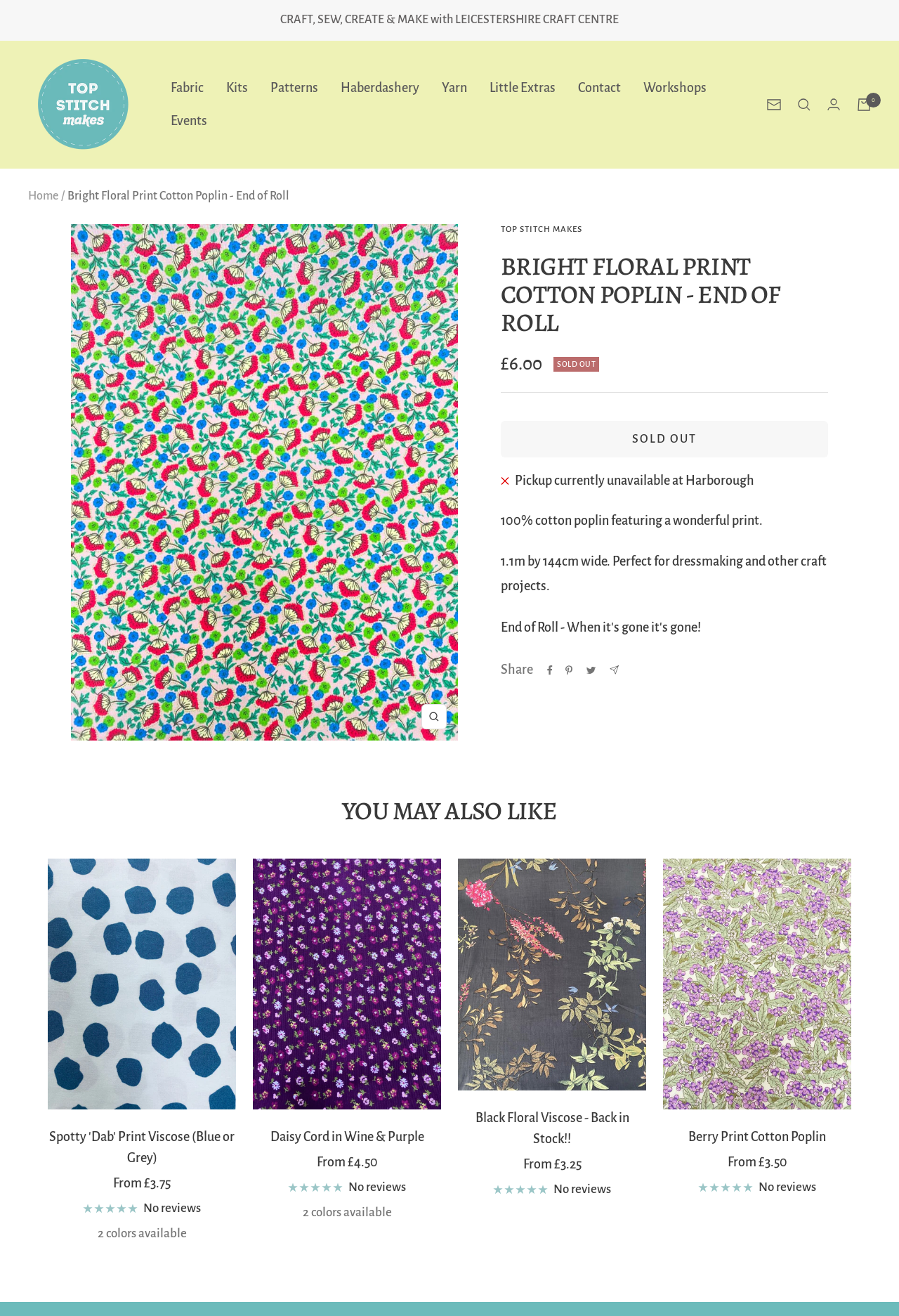Identify the bounding box coordinates of the HTML element based on this description: "Fabric".

[0.19, 0.058, 0.227, 0.076]